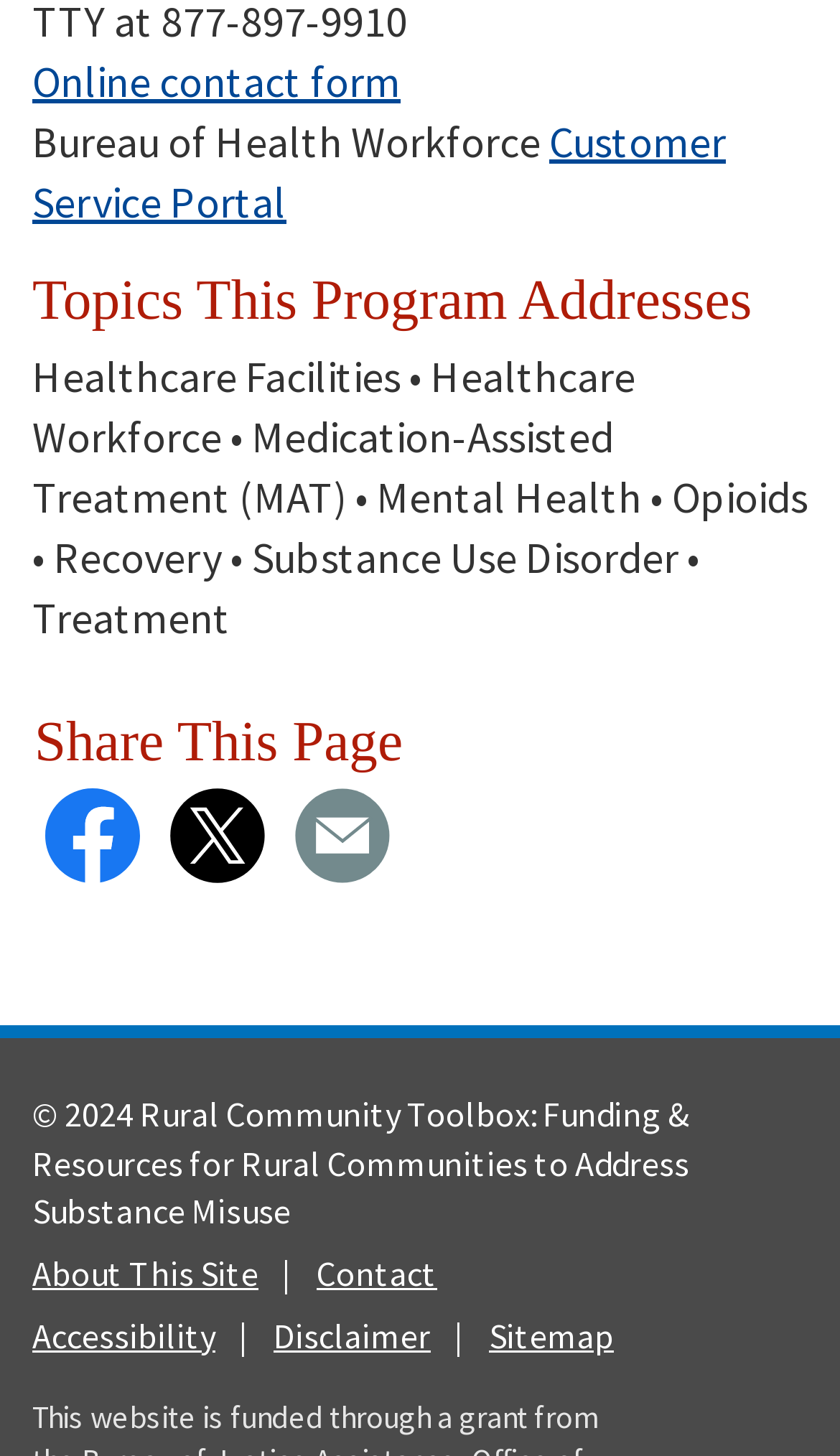How can I share this page?
Based on the image, please offer an in-depth response to the question.

The options to share this page can be found in the complementary element located at the bottom of the webpage, which contains three links: 'Facebook', 'X (Twitter)', and 'Email'. These links allow users to share the webpage on different social media platforms.